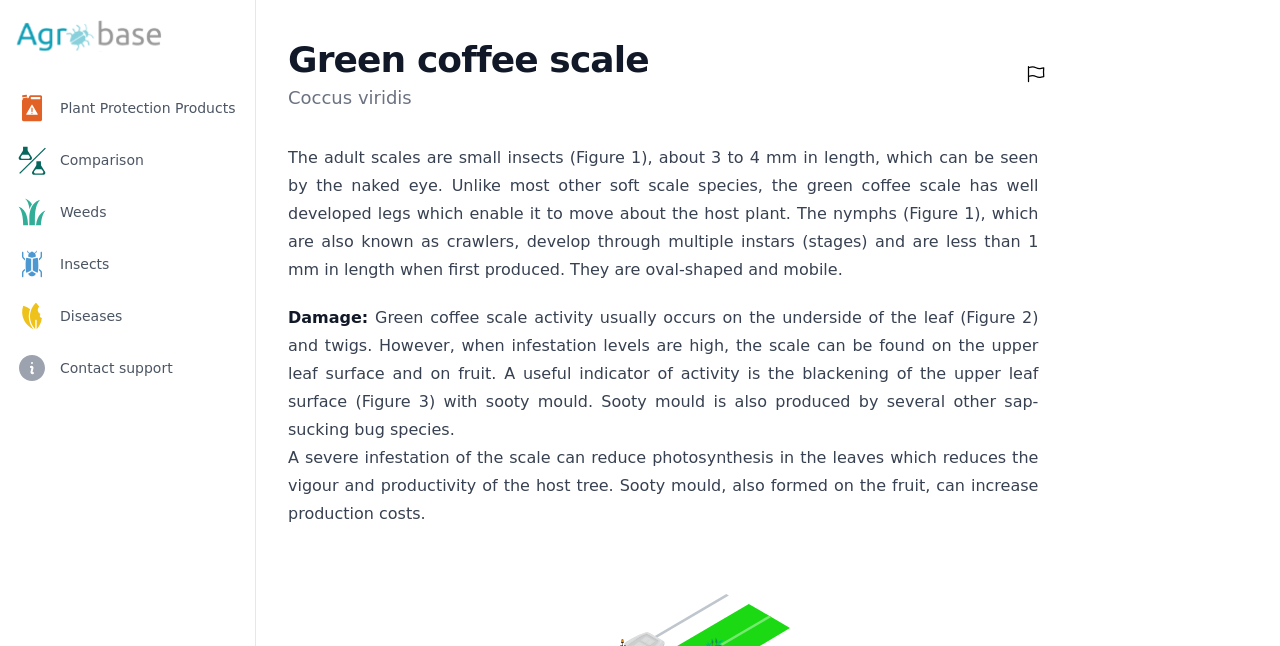Please determine the bounding box coordinates of the clickable area required to carry out the following instruction: "Contact support". The coordinates must be four float numbers between 0 and 1, represented as [left, top, right, bottom].

[0.006, 0.533, 0.193, 0.607]